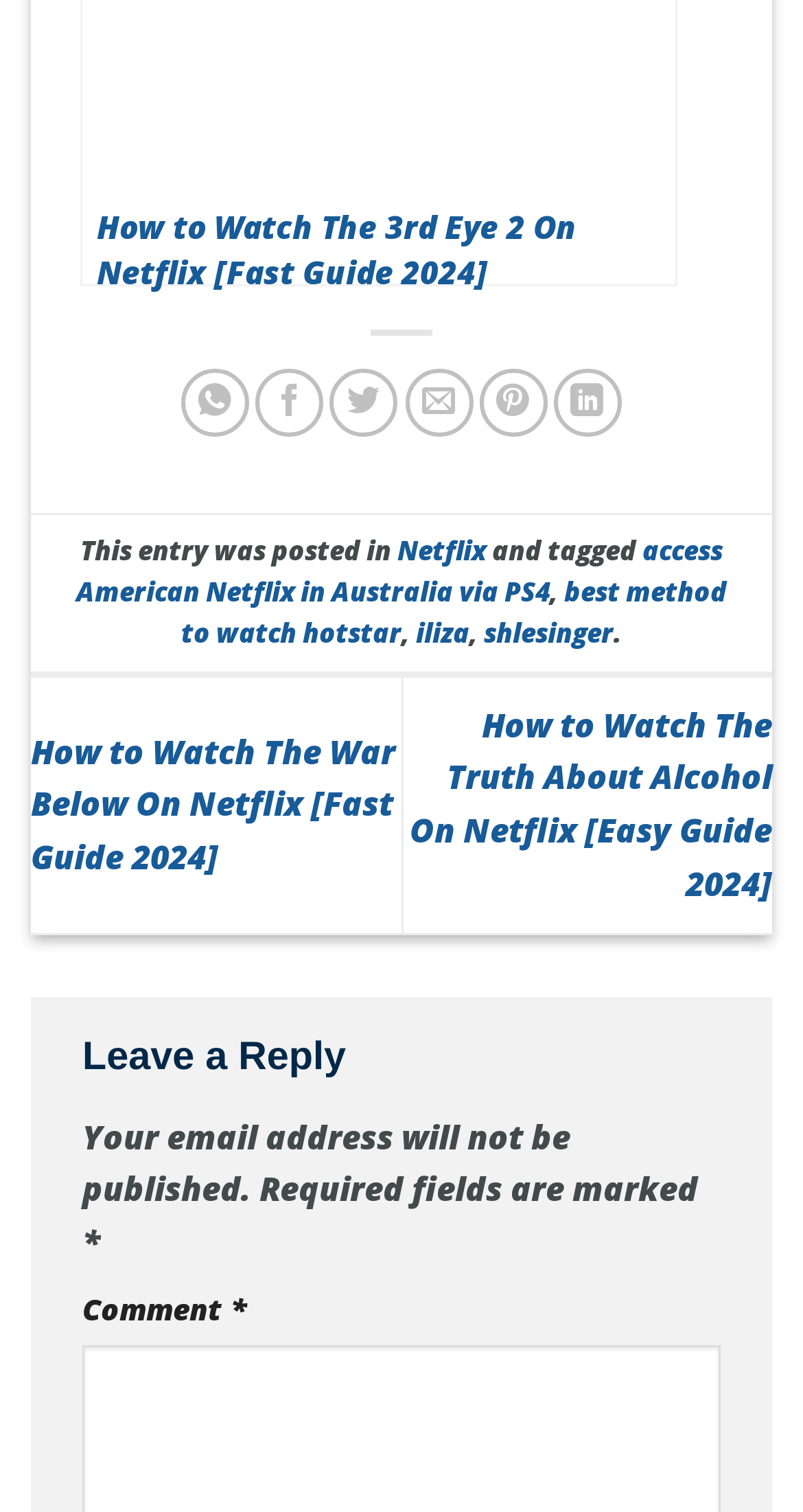Locate the bounding box coordinates of the element to click to perform the following action: 'Email to a friend'. The coordinates should be given as four float values between 0 and 1, in the form of [left, top, right, bottom].

[0.504, 0.244, 0.589, 0.289]